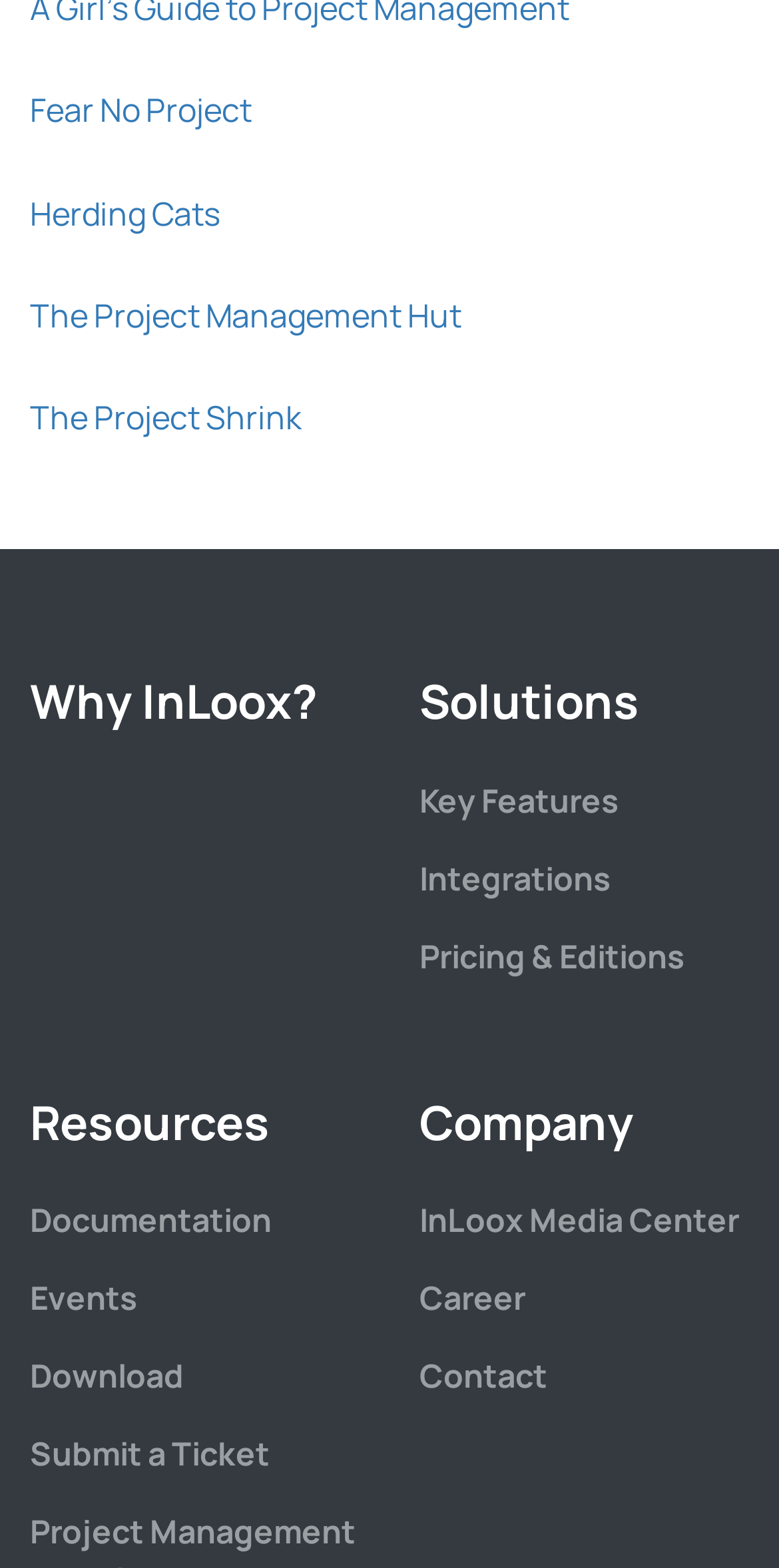Please provide a short answer using a single word or phrase for the question:
What is the last link in the bottom left section?

Submit a Ticket